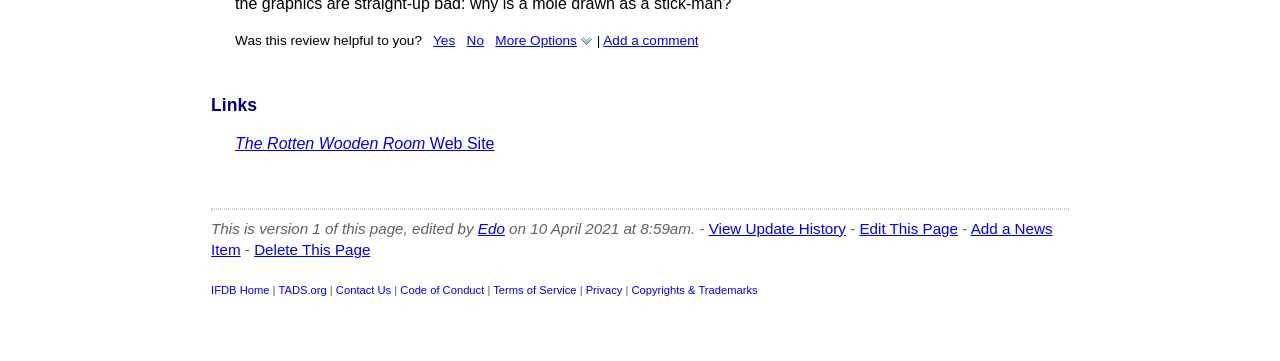Answer the question below in one word or phrase:
What is the text of the first link?

Yes